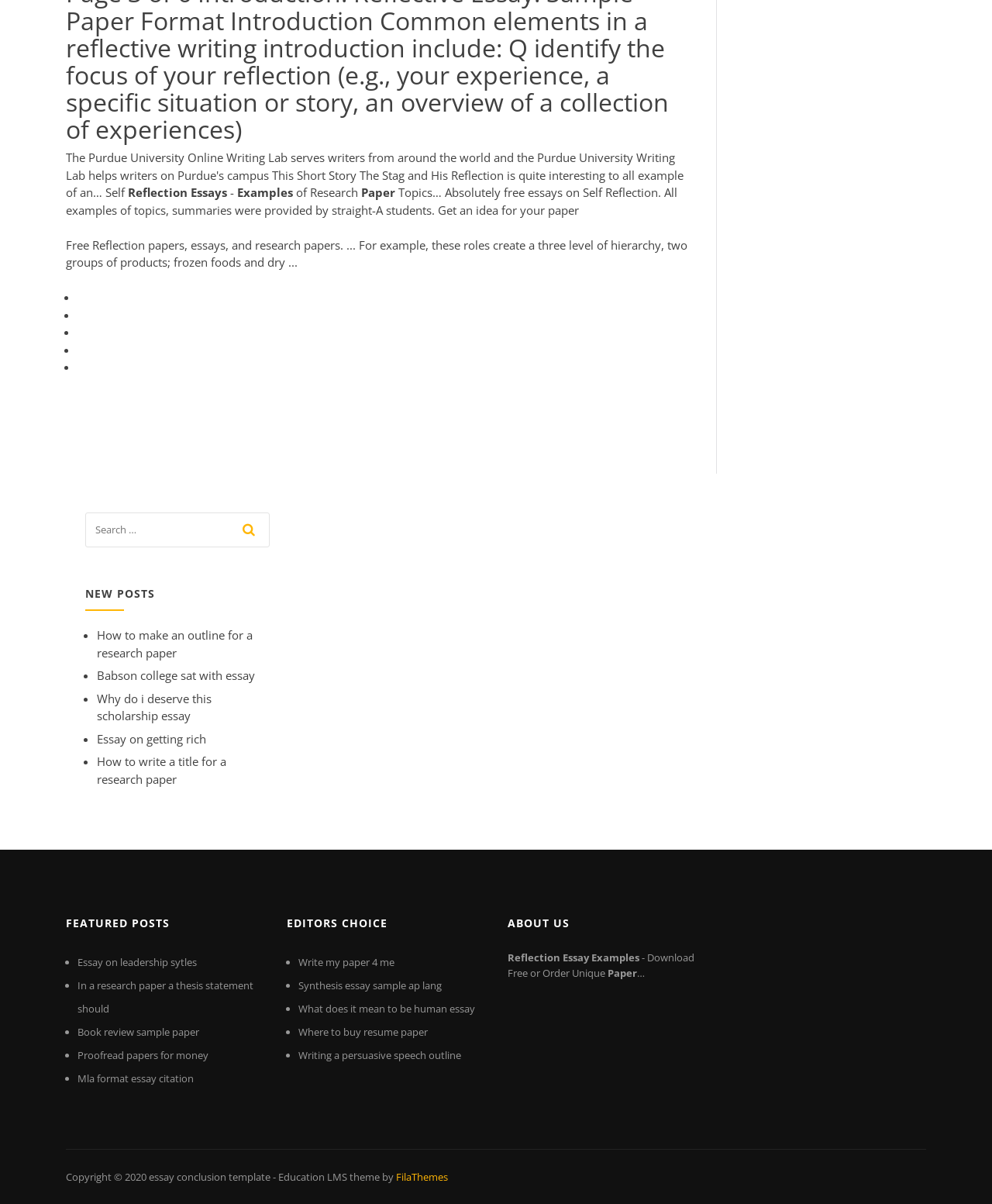Locate the bounding box coordinates of the item that should be clicked to fulfill the instruction: "read the new post about 'How to make an outline for a research paper'".

[0.098, 0.521, 0.255, 0.549]